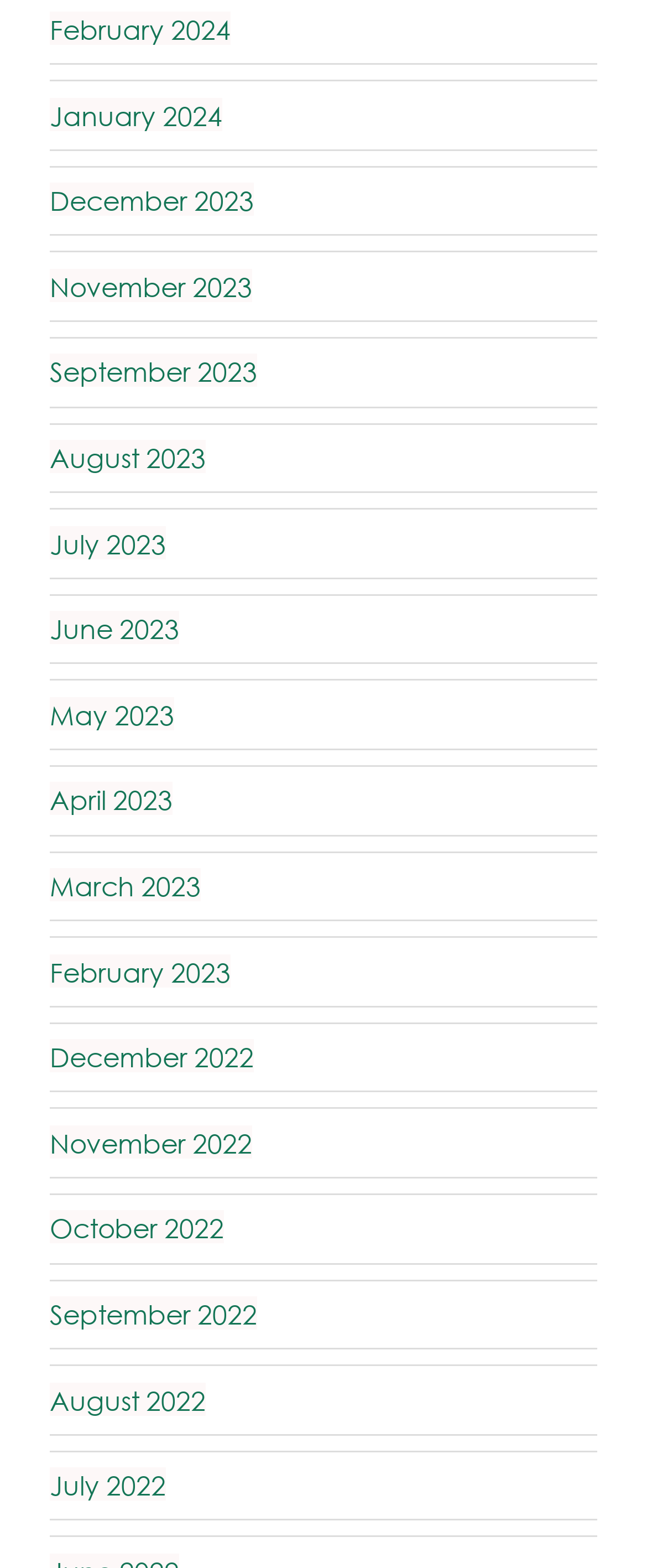Are there any gaps in the month listing?
Utilize the information in the image to give a detailed answer to the question.

I checked the list of links and found that there are no gaps in the month listing, with each month from February 2024 to July 2022 represented.